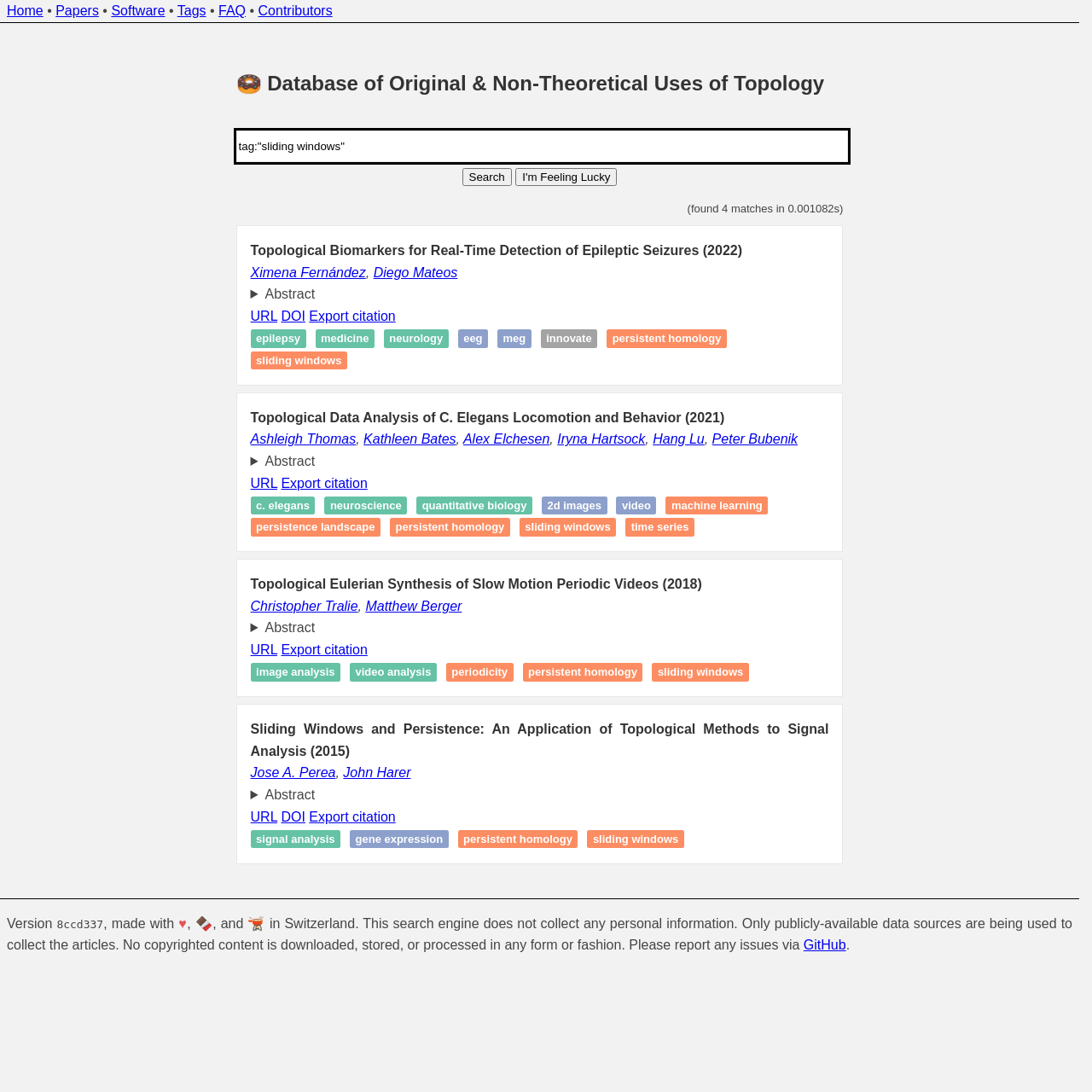What is the common theme among the papers listed?
Refer to the screenshot and deliver a thorough answer to the question presented.

The papers listed on the webpage all have titles that mention topological methods or concepts, such as 'Topological Biomarkers', 'Topological Data Analysis', and 'Topological Eulerian Synthesis'. This suggests that the common theme among the papers is the application of topology in various fields.